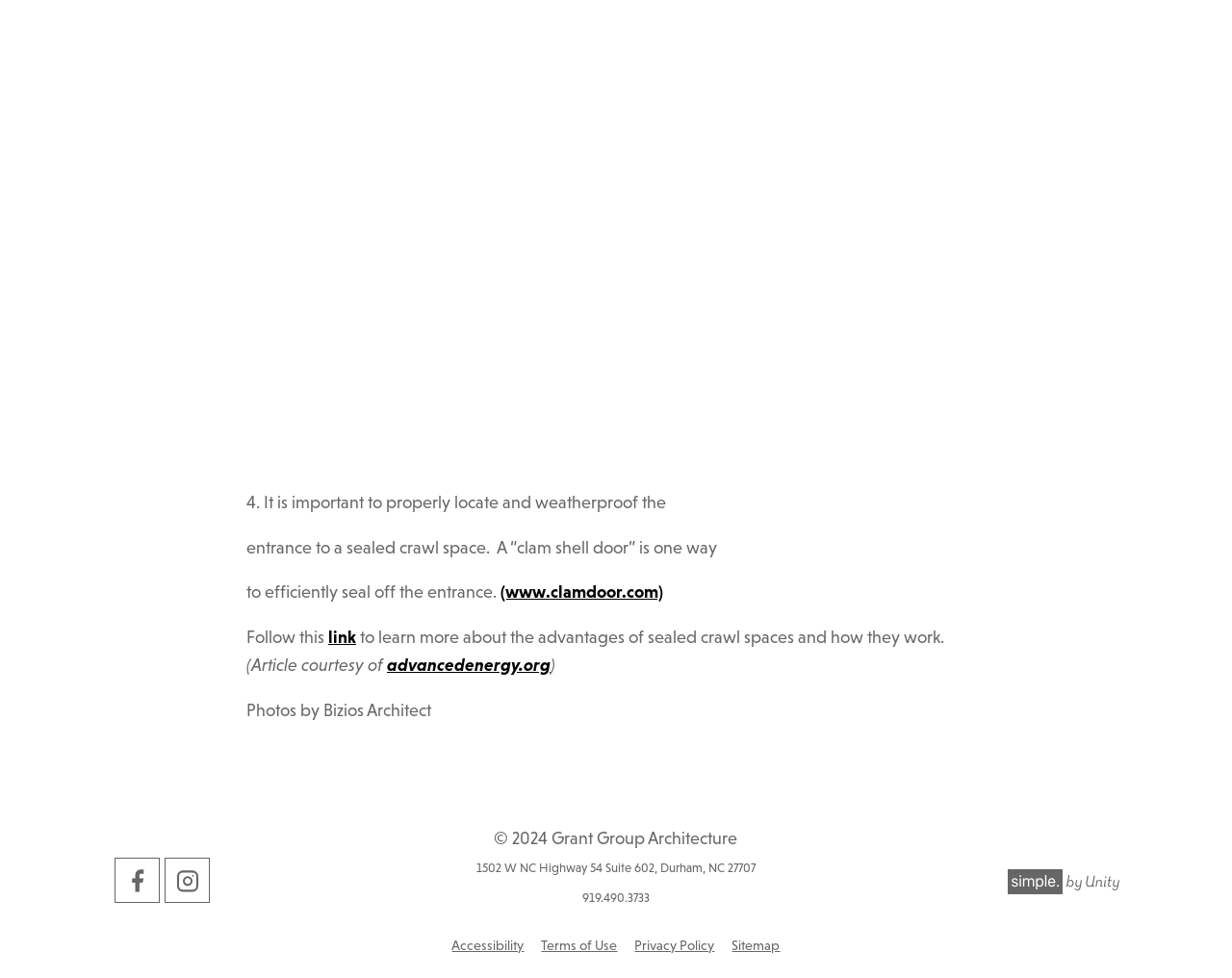Based on the element description Privacy Policy, identify the bounding box coordinates for the UI element. The coordinates should be in the format (top-left x, top-left y, bottom-right x, bottom-right y) and within the 0 to 1 range.

[0.515, 0.959, 0.58, 0.974]